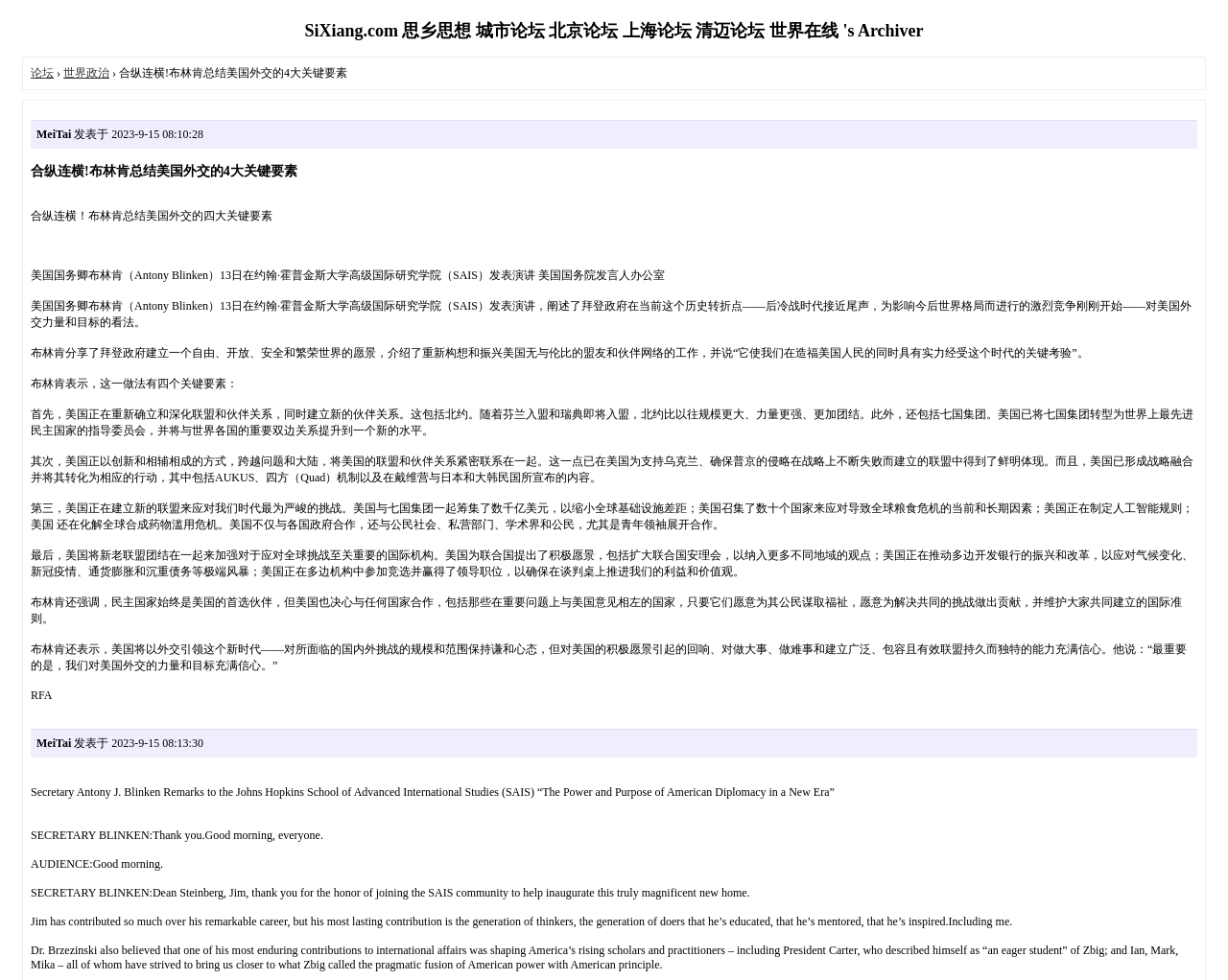What is the topic of the article?
Provide an in-depth and detailed answer to the question.

The topic of the article can be inferred from the content of the webpage, which discusses the remarks of Secretary Antony J. Blinken on American diplomacy in a new era.